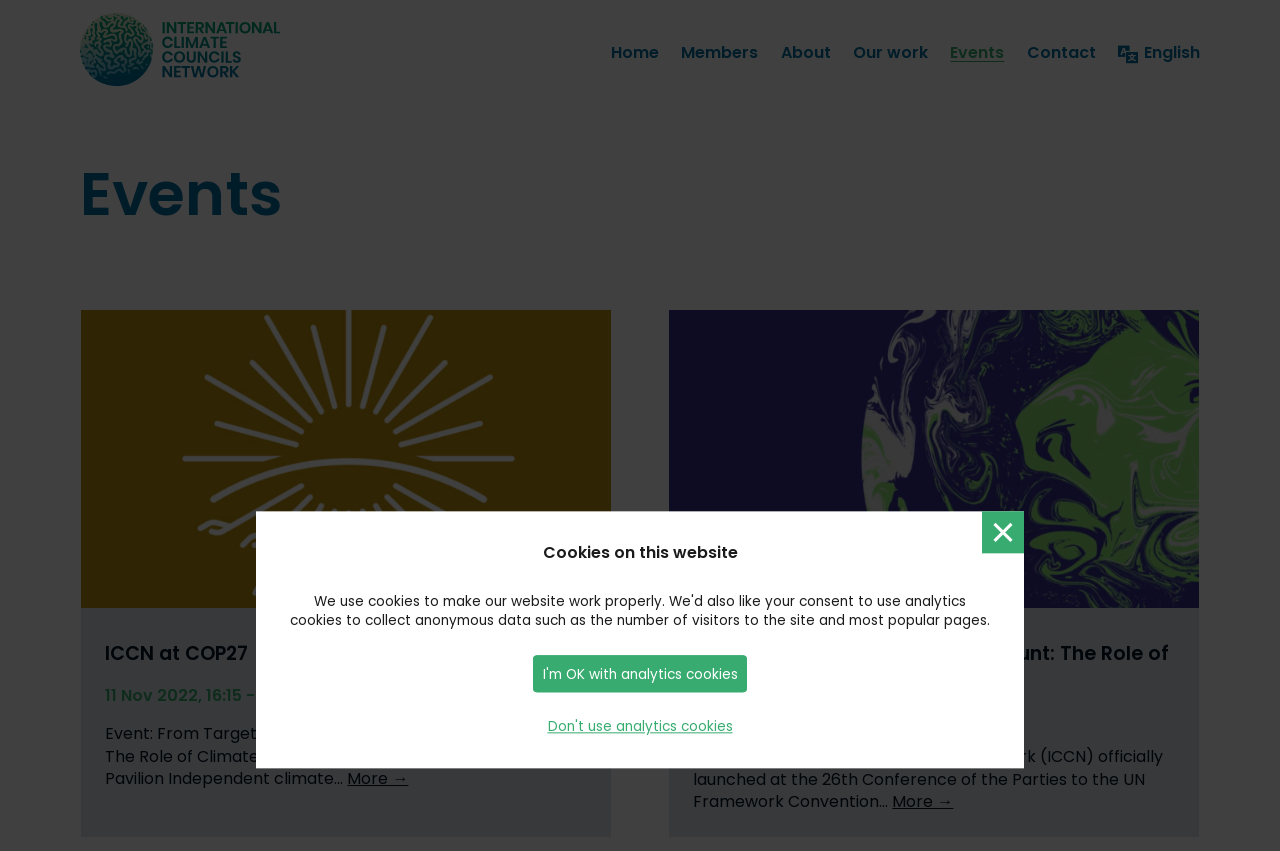Please indicate the bounding box coordinates of the element's region to be clicked to achieve the instruction: "Read more about ICCN at COP27". Provide the coordinates as four float numbers between 0 and 1, i.e., [left, top, right, bottom].

[0.064, 0.365, 0.477, 0.984]